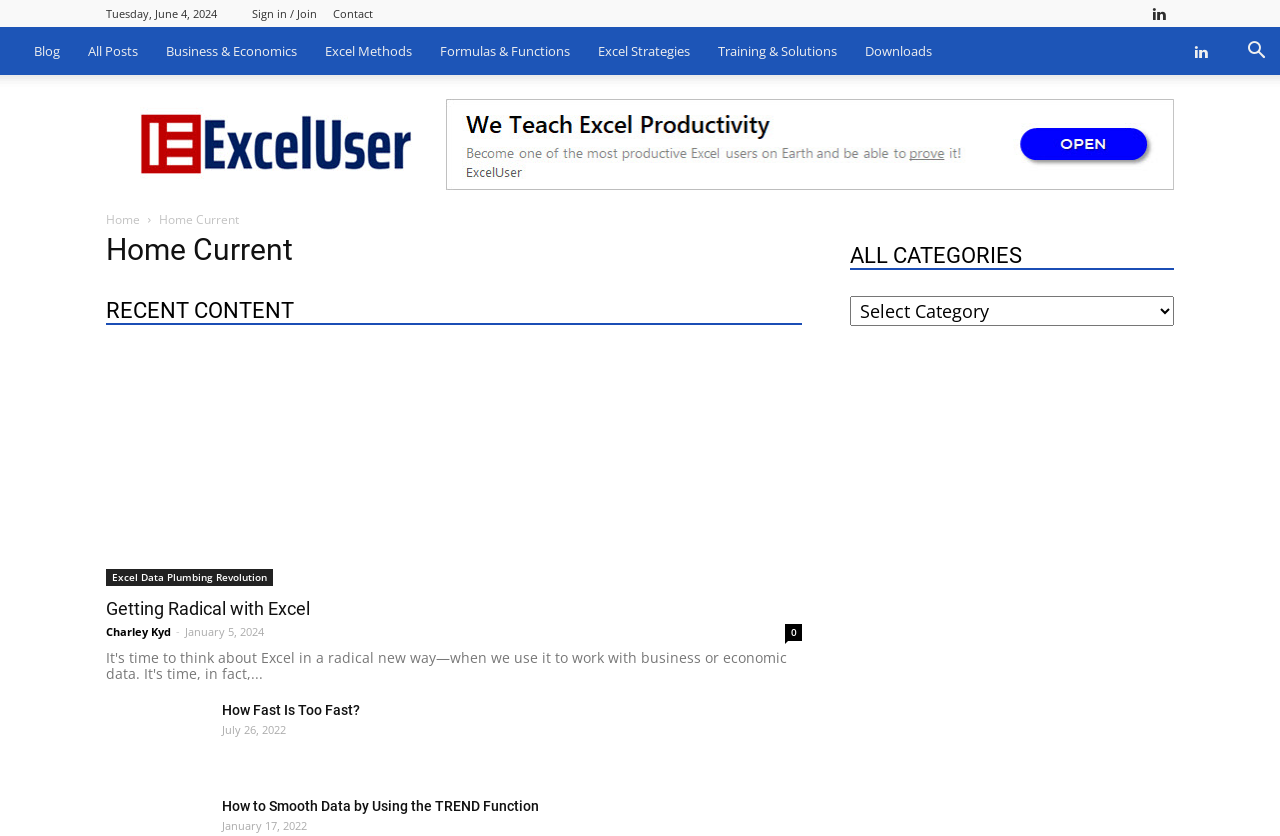What is the purpose of the 'ALL CATEGORIES' dropdown?
Look at the screenshot and give a one-word or phrase answer.

To filter posts by category